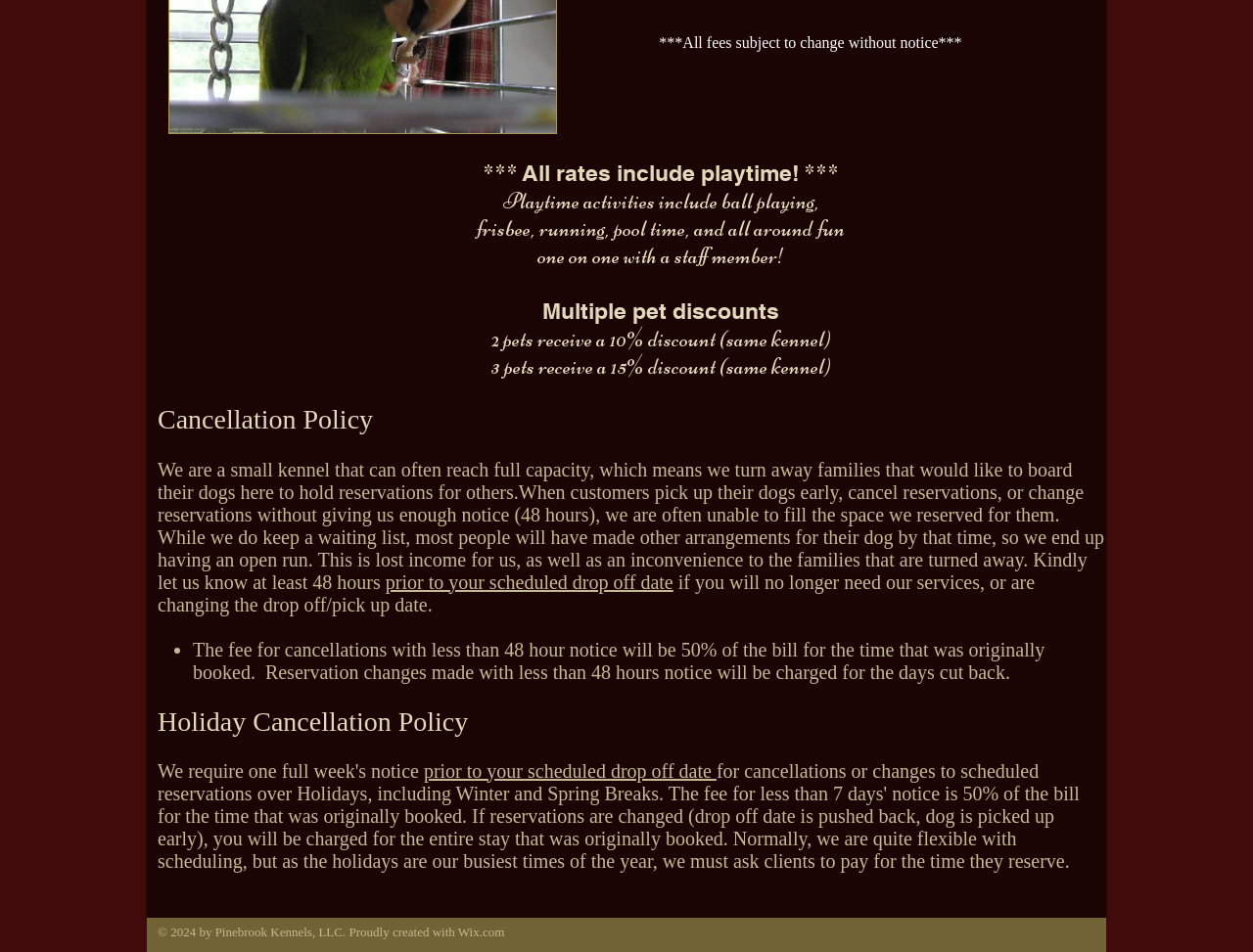Given the description of the UI element: "Wix.com", predict the bounding box coordinates in the form of [left, top, right, bottom], with each value being a float between 0 and 1.

[0.365, 0.971, 0.403, 0.986]